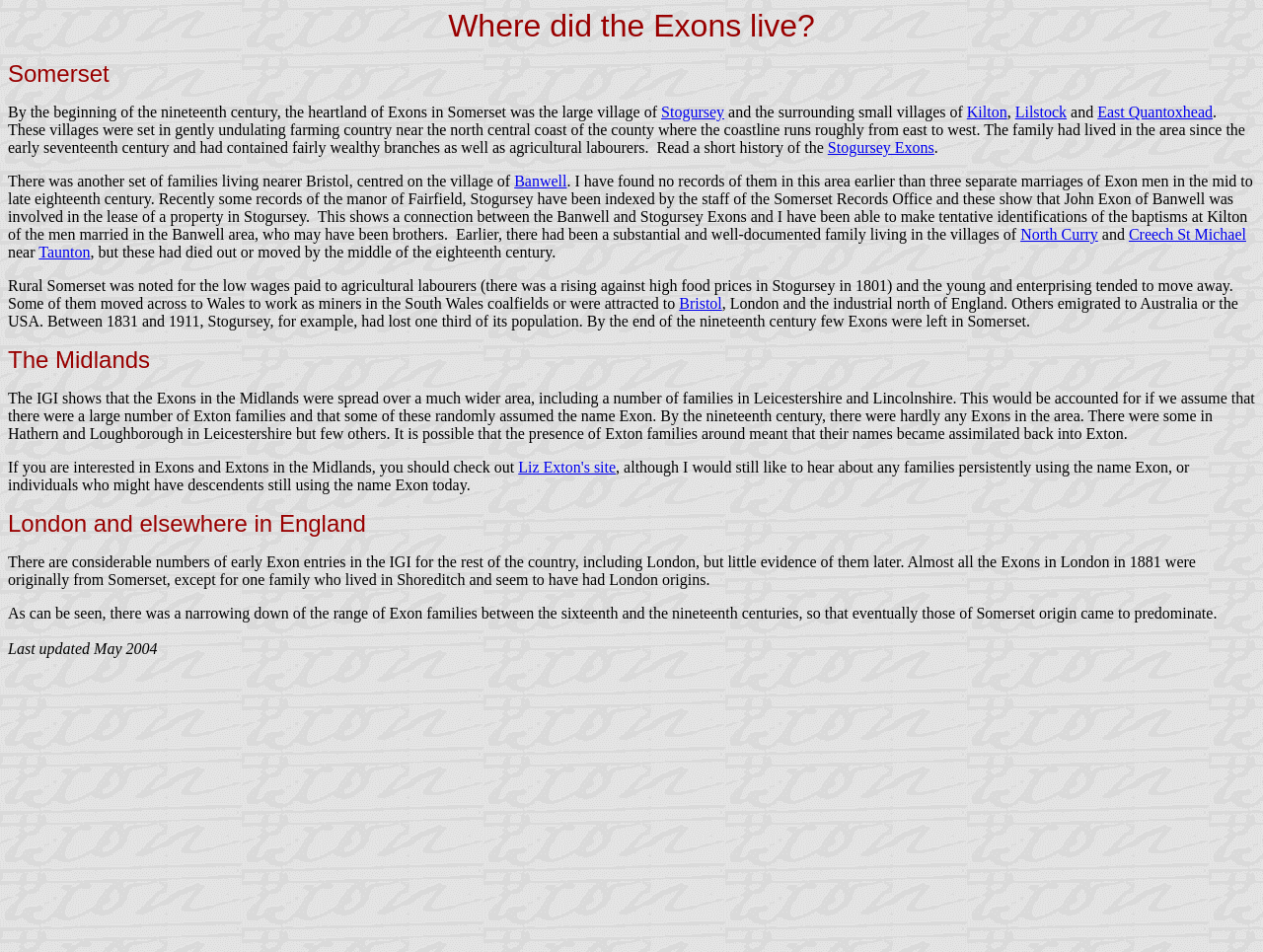Identify the bounding box coordinates for the element that needs to be clicked to fulfill this instruction: "View older posts". Provide the coordinates in the format of four float numbers between 0 and 1: [left, top, right, bottom].

None